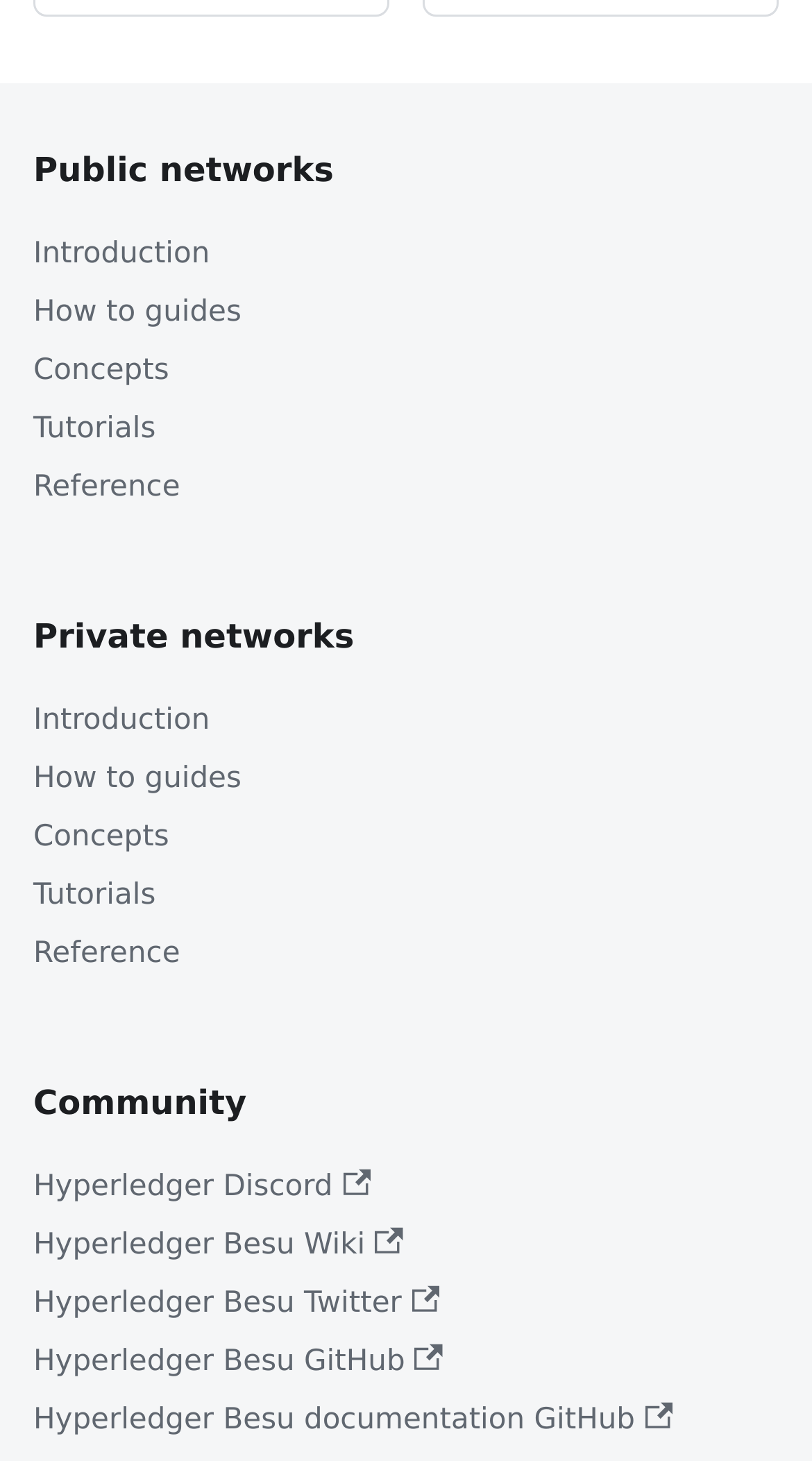Provide the bounding box coordinates for the UI element that is described as: "Tutorials".

[0.041, 0.274, 0.959, 0.314]